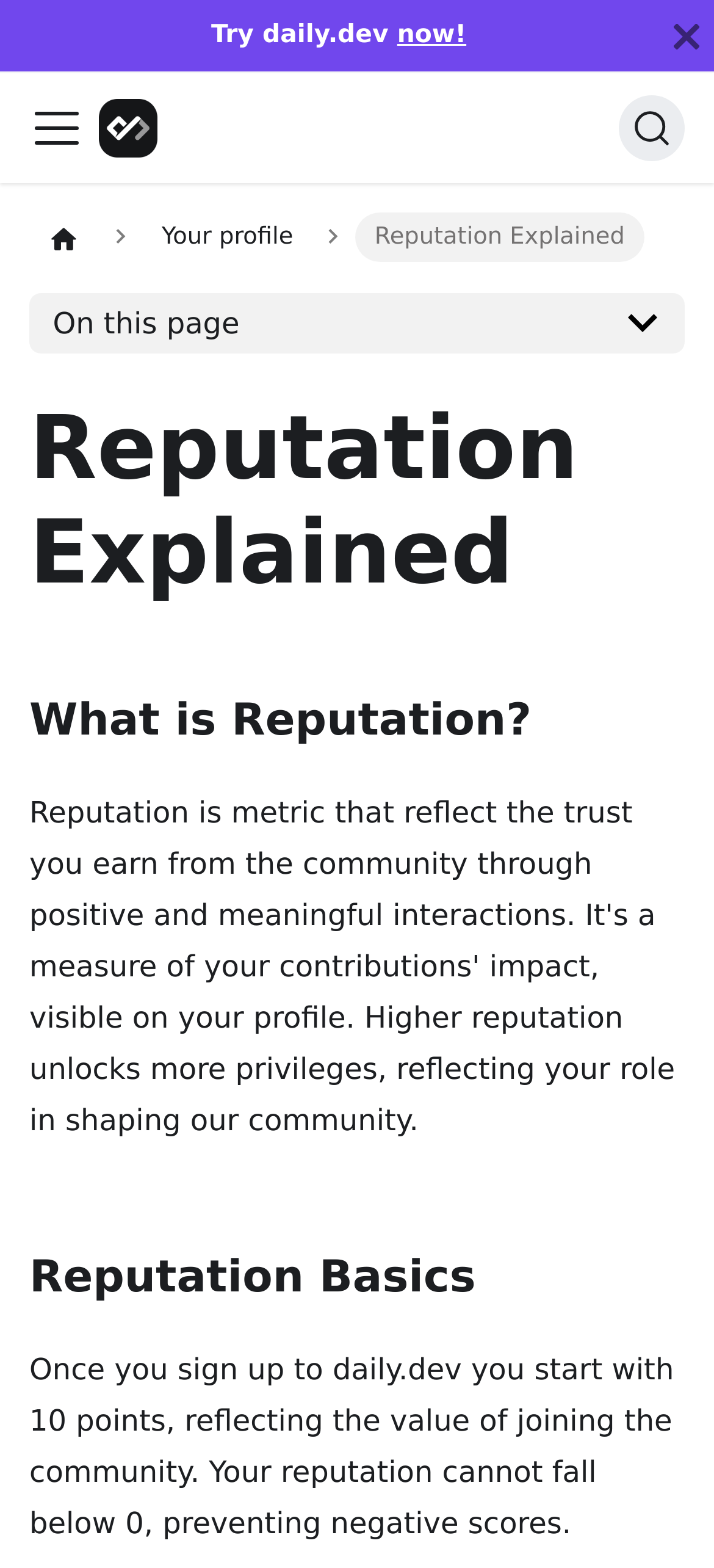Please identify the bounding box coordinates of the element's region that I should click in order to complete the following instruction: "Learn about 'Reputation Basics'". The bounding box coordinates consist of four float numbers between 0 and 1, i.e., [left, top, right, bottom].

[0.041, 0.789, 0.959, 0.839]